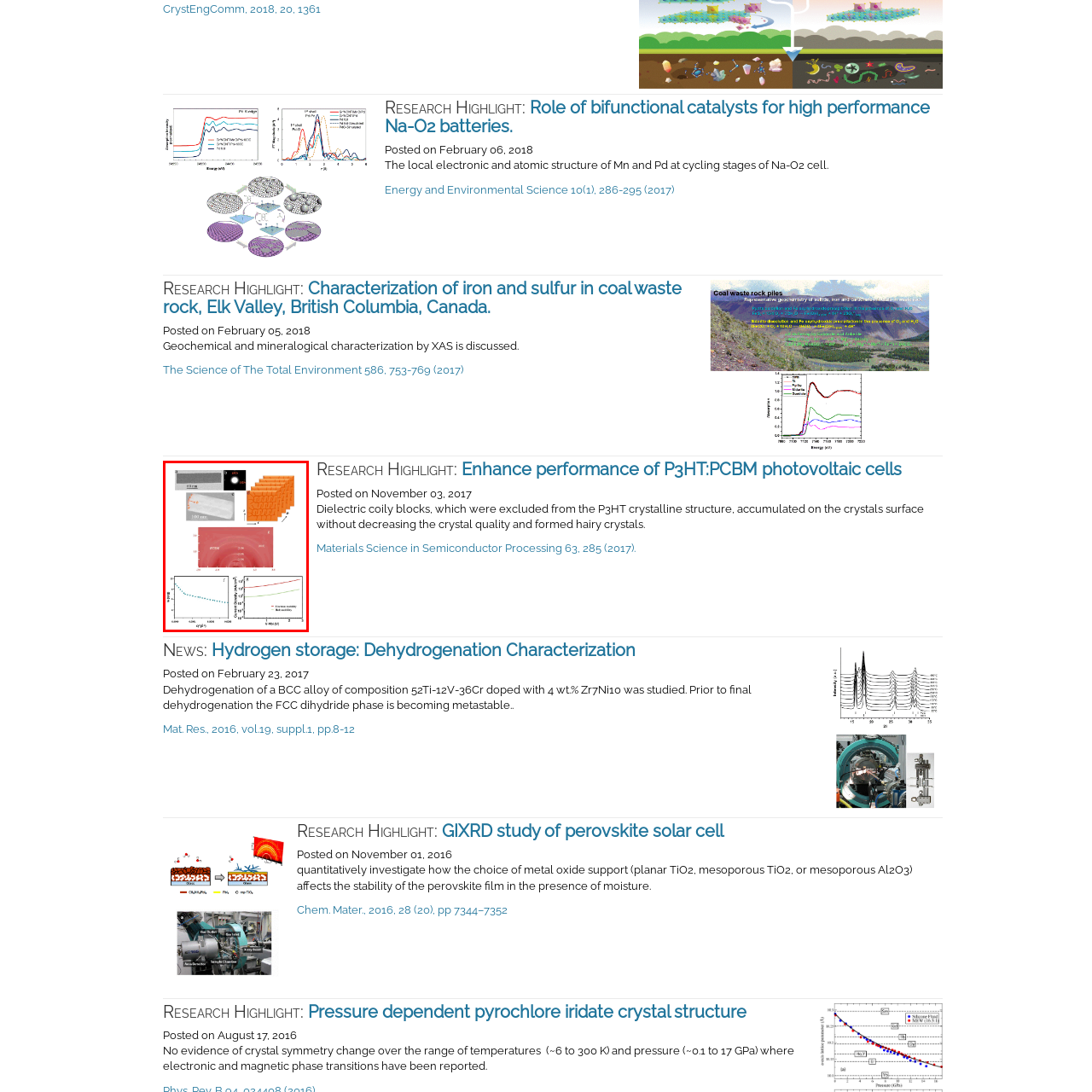Concentrate on the part of the image bordered in red, What is the relationship between crystallinity and mechanical strength? Answer concisely with a word or phrase.

Positive correlation